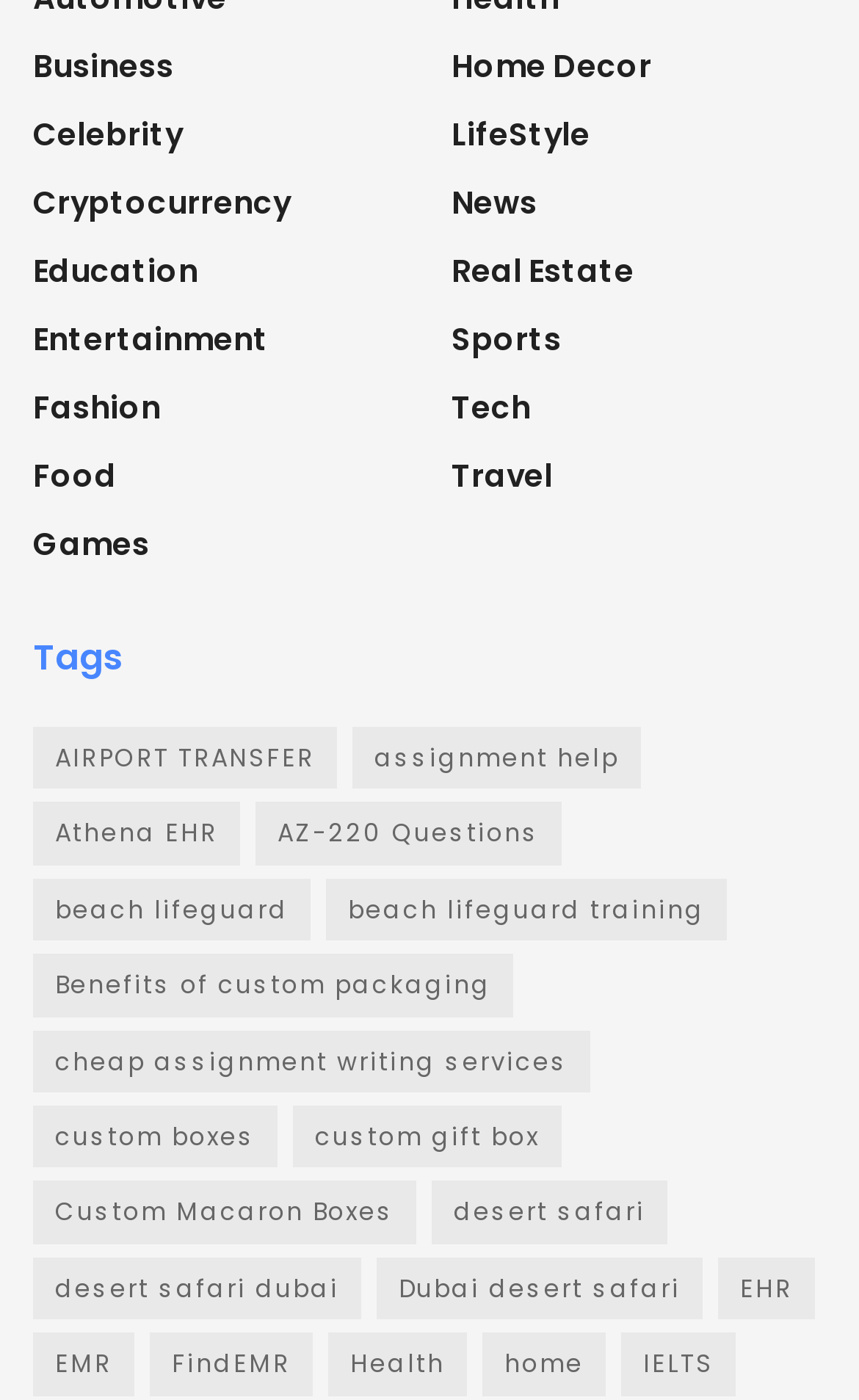Determine the bounding box coordinates of the clickable element necessary to fulfill the instruction: "Explore desert safari". Provide the coordinates as four float numbers within the 0 to 1 range, i.e., [left, top, right, bottom].

[0.503, 0.844, 0.777, 0.888]